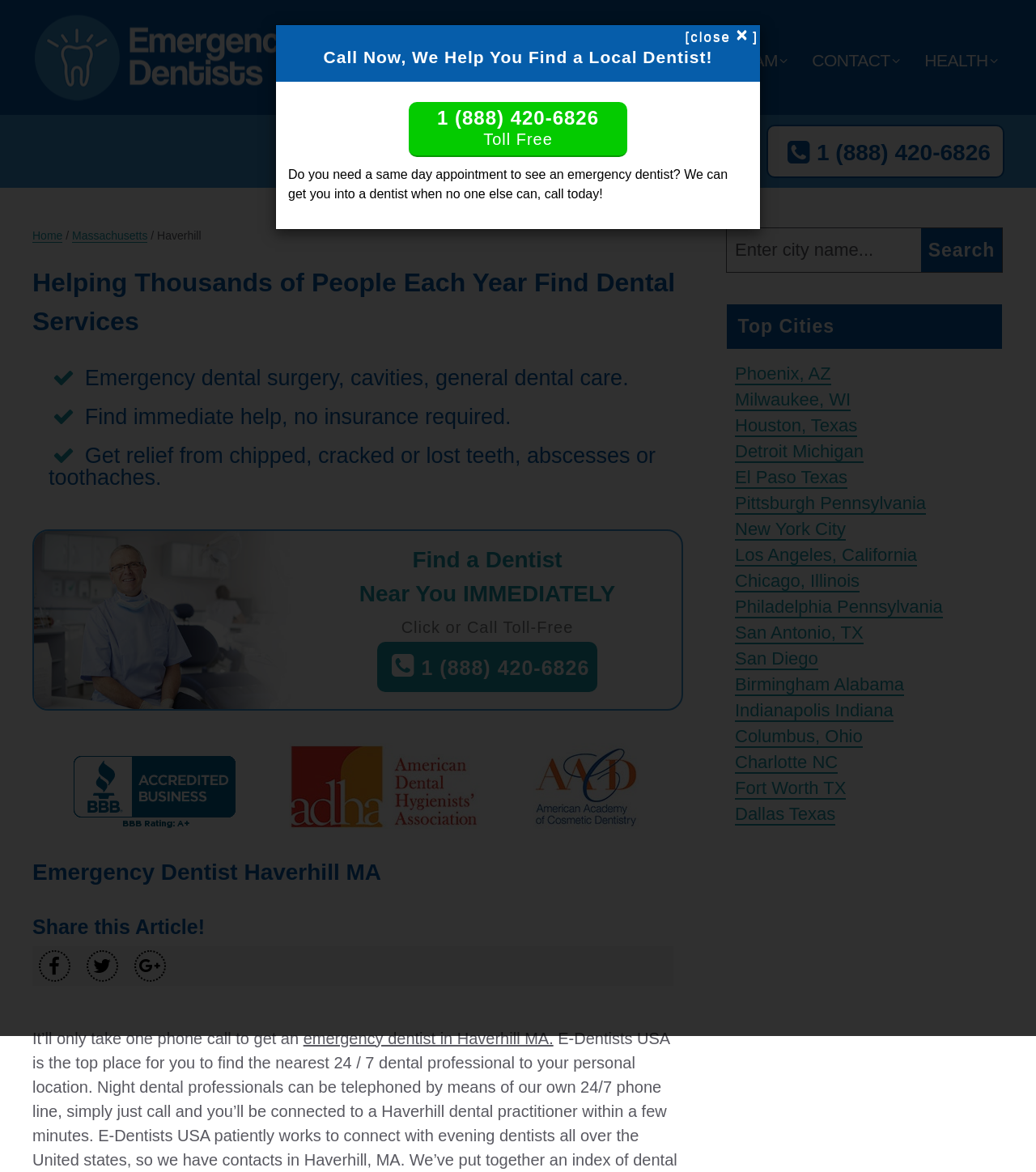Explain the contents of the webpage comprehensively.

This webpage is about finding an emergency dentist in Haverhill, MA. At the top, there is a logo of Emergency Dentists USA, followed by a navigation menu with links to "FIND DENTISTS", "DENTABLY", "TEAM", "CONTACT", and "HEALTH". Below the navigation menu, there is a phone number and a call-to-action button to find a dentist in Haverhill.

The main content of the webpage is divided into sections. The first section has a heading that says "Helping Thousands of People Each Year Find Dental Services" and describes the services provided, including emergency dental surgery, cavities, and general dental care. The second section has a heading that says "Find a Dentist Near You IMMEDIATELY" and provides a call-to-action button to find a dentist near the user's location.

On the right side of the webpage, there is a search bar where users can enter their city name to find a dentist. Below the search bar, there is a list of top cities with links to find dentists in those cities.

At the bottom of the webpage, there are several links to social media platforms, allowing users to share the article. There is also a section with a heading that says "Call Now, We Help You Find a Local Dentist!" and provides a phone number to call for assistance.

Throughout the webpage, there are several images, including the Emergency Dentists USA logo, and icons for social media platforms. The overall layout is organized, with clear headings and concise text, making it easy for users to navigate and find the information they need.